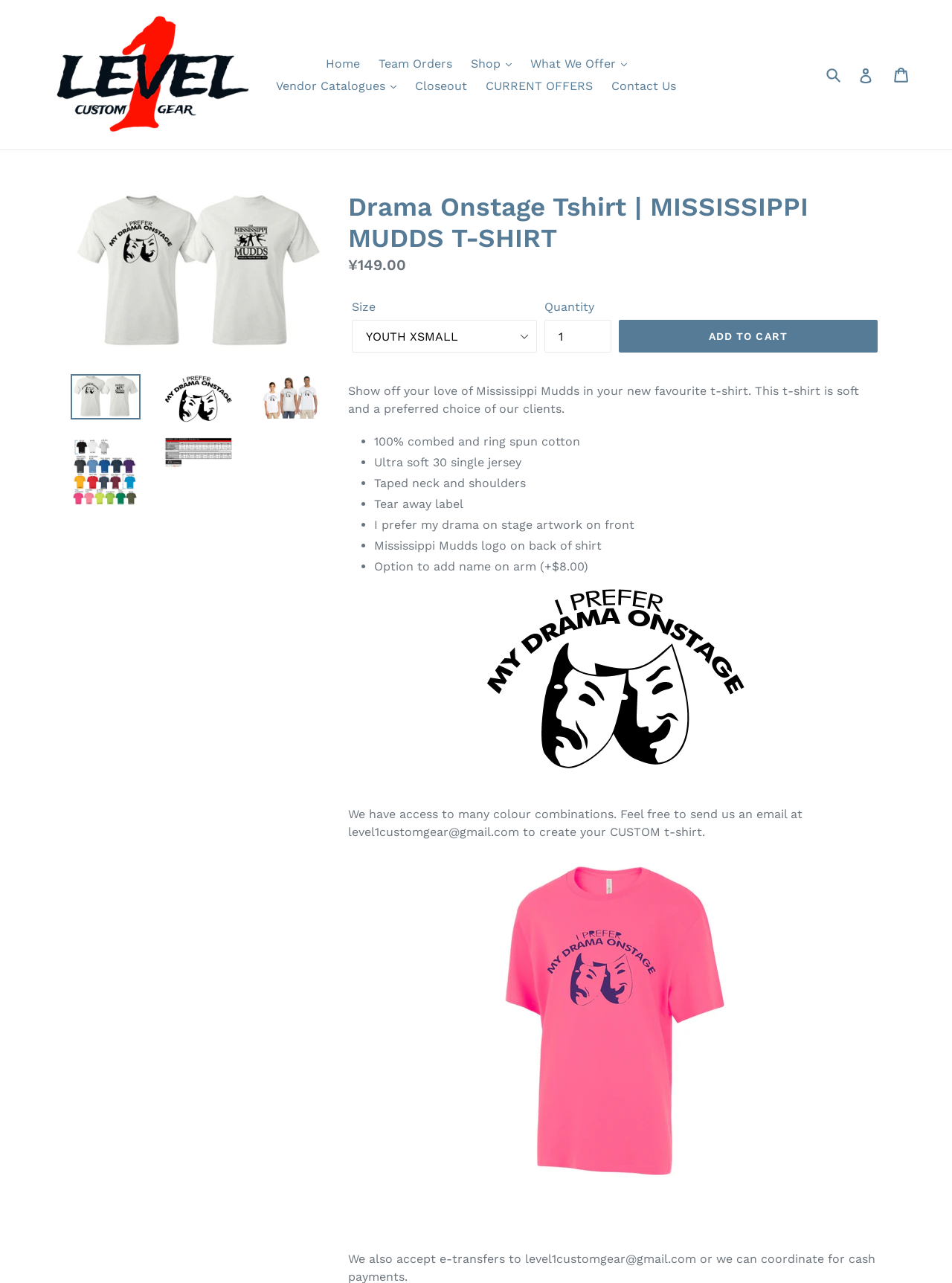Give a one-word or one-phrase response to the question: 
What is the logo on the back of the shirt?

Mississippi Mudds logo